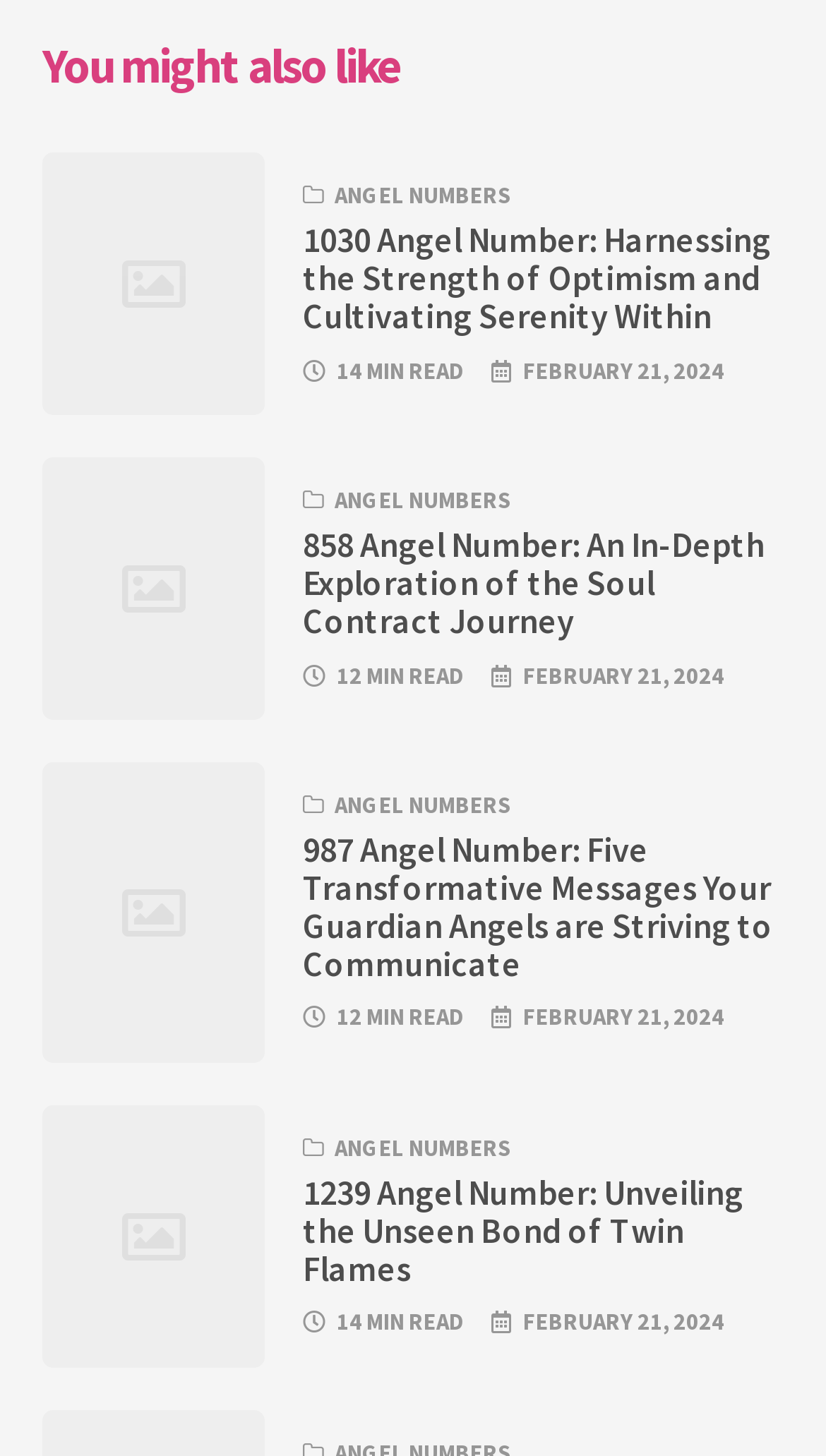Given the element description, predict the bounding box coordinates in the format (top-left x, top-left y, bottom-right x, bottom-right y), using floating point numbers between 0 and 1: parent_node: ANGEL NUMBERS

[0.051, 0.314, 0.321, 0.494]